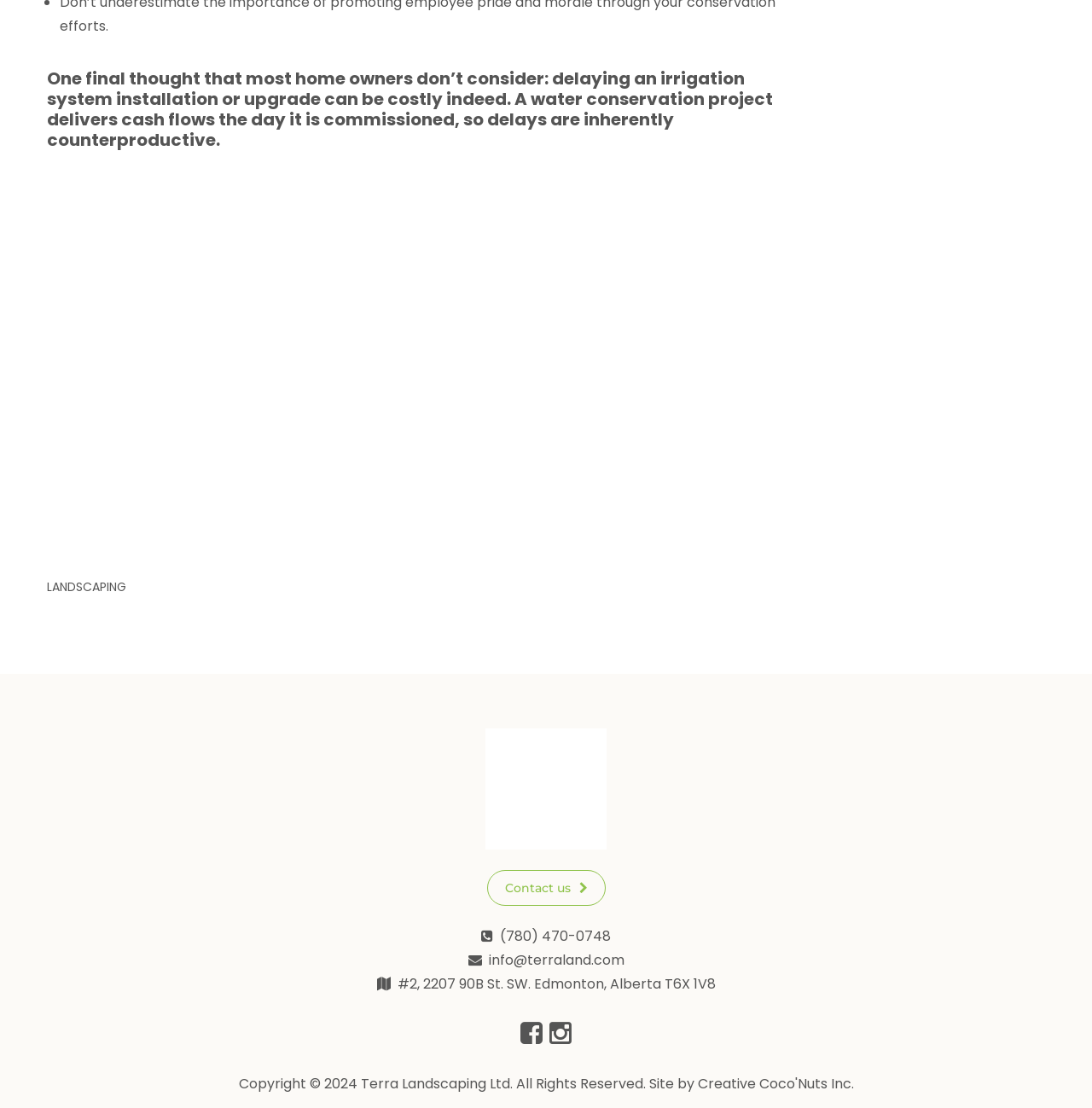Could you indicate the bounding box coordinates of the region to click in order to complete this instruction: "Click on the 'Contact us' link".

[0.446, 0.785, 0.554, 0.817]